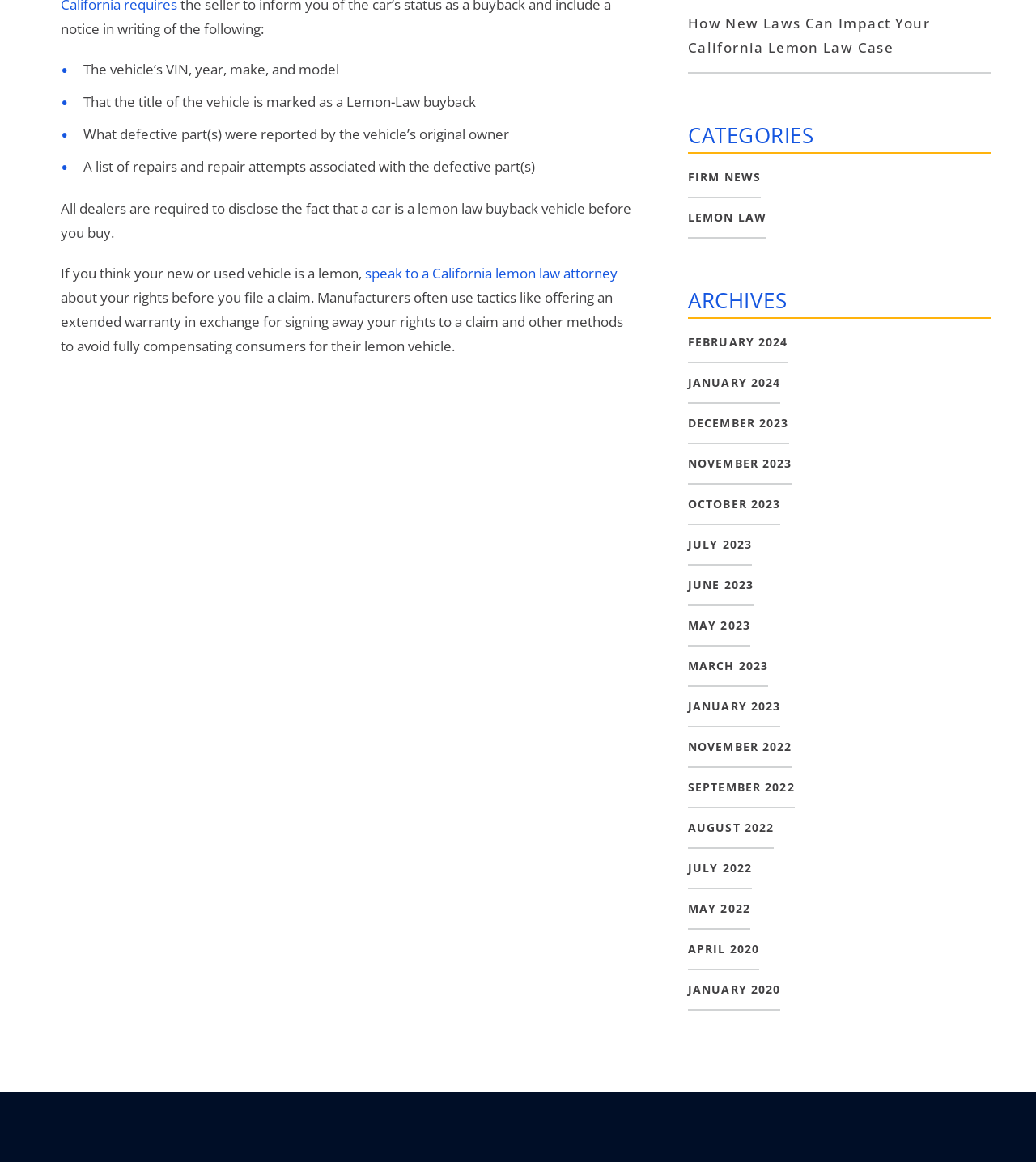Locate the bounding box coordinates of the area that needs to be clicked to fulfill the following instruction: "click on 'speak to a California lemon law attorney'". The coordinates should be in the format of four float numbers between 0 and 1, namely [left, top, right, bottom].

[0.352, 0.227, 0.596, 0.243]